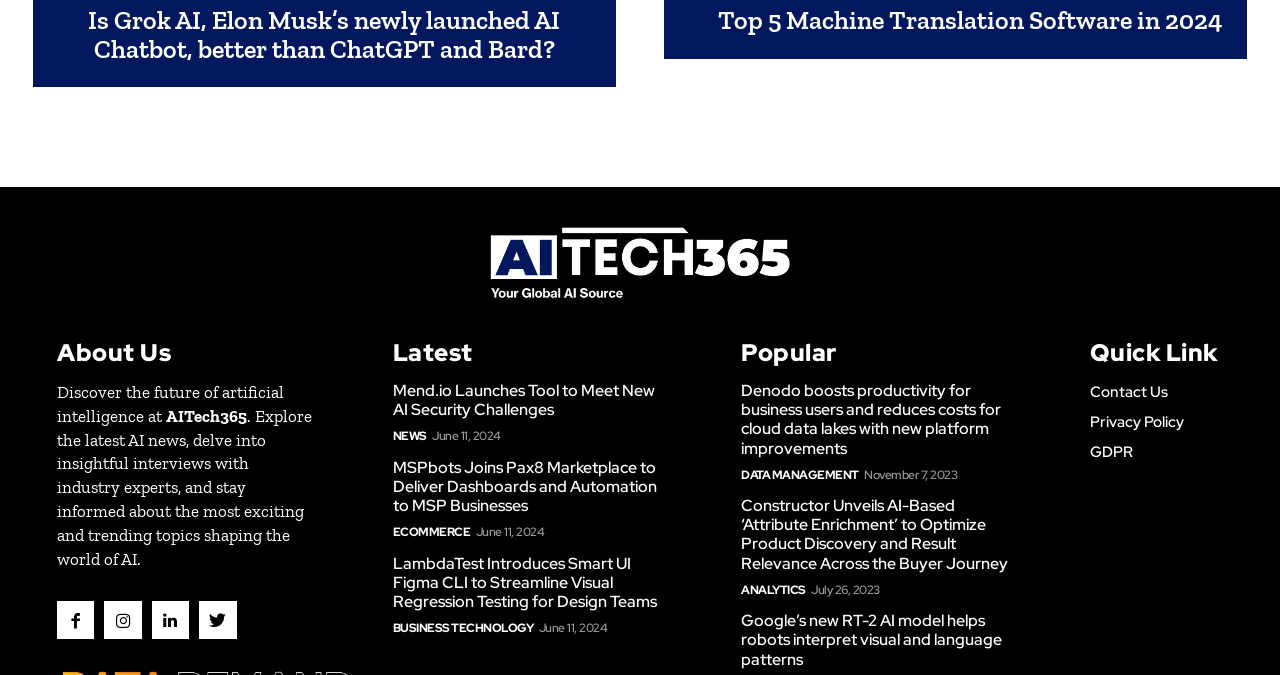Find the bounding box coordinates of the area to click in order to follow the instruction: "Click on the 'Is Grok AI, Elon Musk’s newly launched AI Chatbot, better than ChatGPT and Bard?' link".

[0.069, 0.006, 0.438, 0.096]